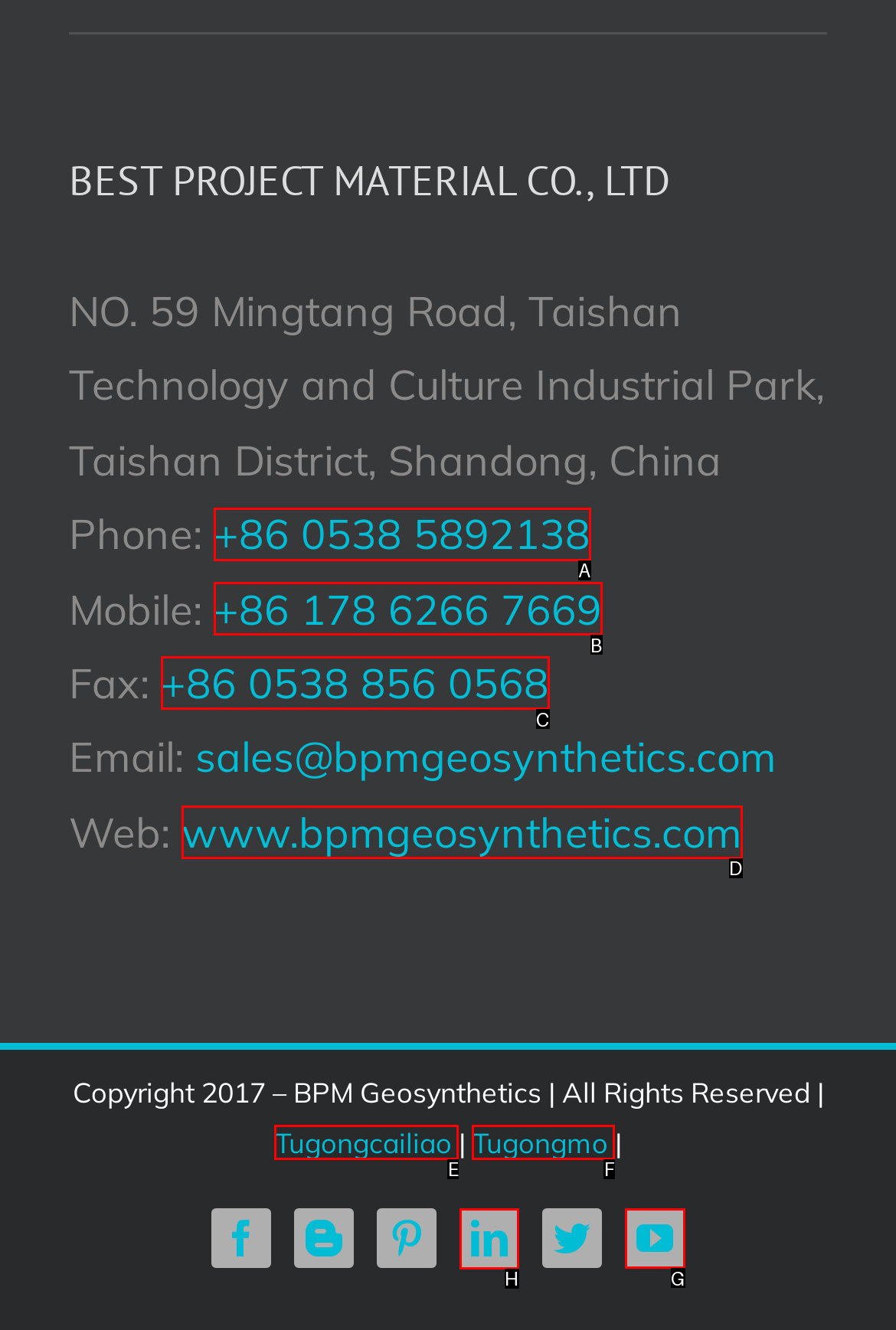Tell me which one HTML element I should click to complete the following instruction: View the company's LinkedIn profile
Answer with the option's letter from the given choices directly.

H